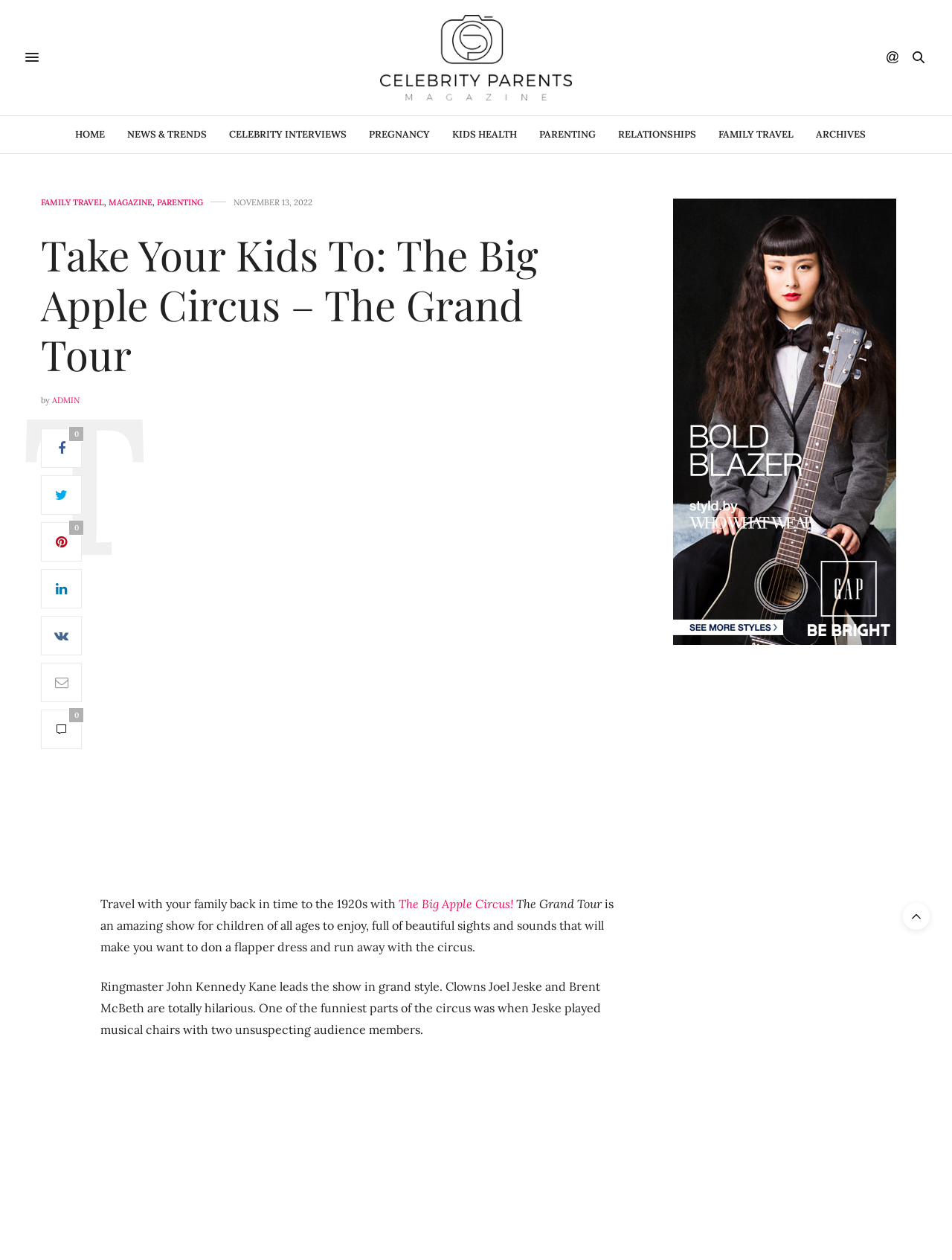Generate a comprehensive caption for the webpage you are viewing.

This webpage is about an article titled "Take Your Kids To: The Big Apple Circus – The Grand Tour" on Celebrity Parents Magazine. At the top left corner, there is a link to the magazine's homepage, accompanied by the magazine's logo. To the right of the logo, there are several links to different sections of the website, including "HOME", "NEWS & TRENDS", "CELEBRITY INTERVIEWS", and more.

Below the navigation links, there is a large heading that displays the title of the article. The article is written by "ADMIN" and has several social media sharing links next to the author's name. The article's content starts with a brief introduction, inviting readers to travel back in time to the 1920s with The Big Apple Circus. The text describes the show as an amazing experience for children of all ages, with beautiful sights and sounds.

The article continues with a description of the show's ringmaster, John Kennedy Kane, and two clowns, Joel Jeske and Brent McBeth, who are mentioned as being hilarious. There is also a mention of a funny part of the circus where Jeske played musical chairs with two unsuspecting audience members.

On the right side of the article, there is a large image that takes up most of the space. At the bottom of the page, there is a link to scroll back to the top of the page, accompanied by a small icon. There is also a notice about the website's use of cookies, with a link to learn more about the cookie policy and an "ACCEPT" button.

Throughout the page, there are several small images and icons, including social media sharing links and a logo for Celebrity Parents Magazine.